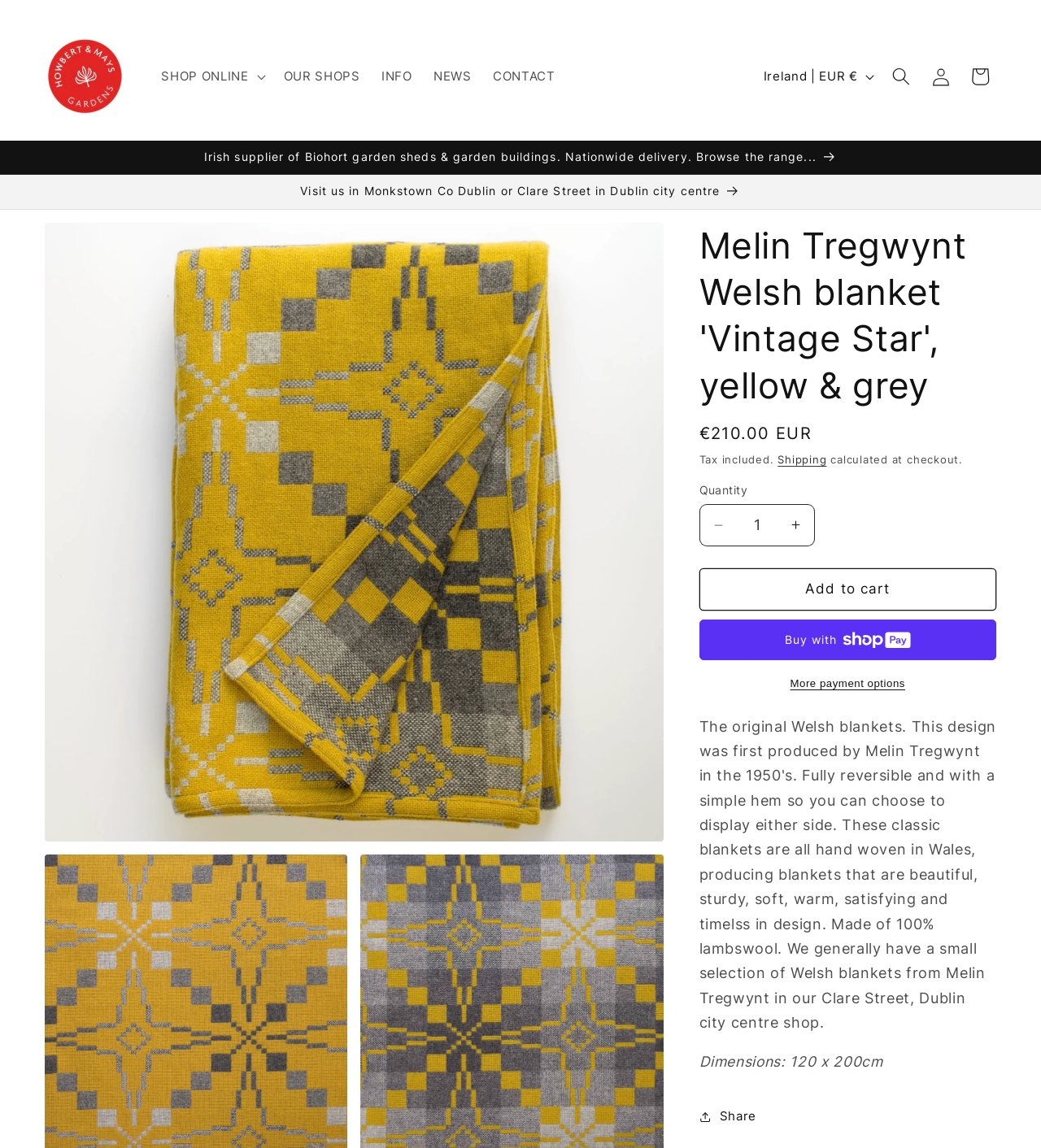Please identify the bounding box coordinates of the element I should click to complete this instruction: 'Select Ireland as country'. The coordinates should be given as four float numbers between 0 and 1, like this: [left, top, right, bottom].

[0.723, 0.052, 0.847, 0.082]